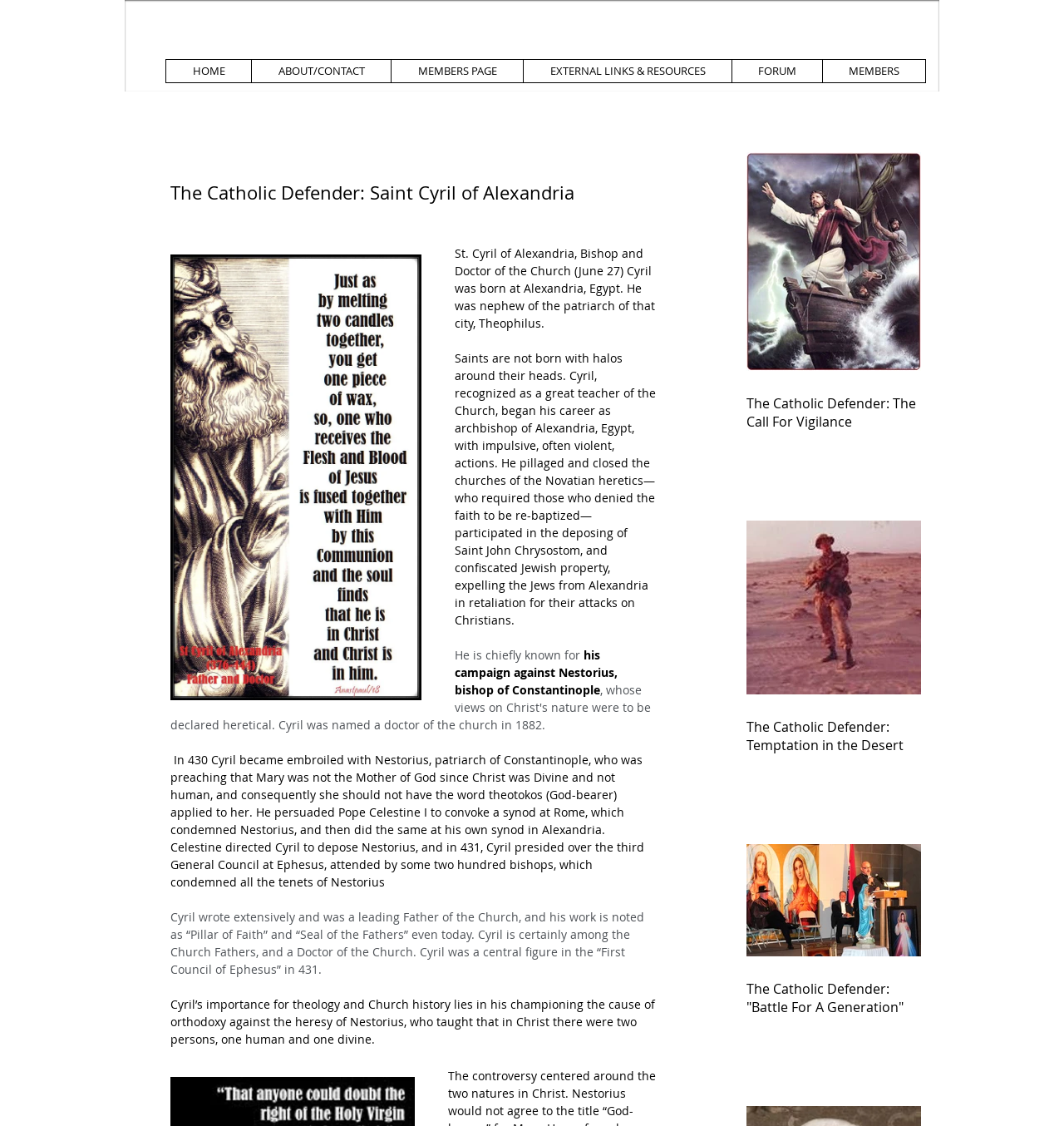Indicate the bounding box coordinates of the element that must be clicked to execute the instruction: "Learn about the life of Cyril". The coordinates should be given as four float numbers between 0 and 1, i.e., [left, top, right, bottom].

[0.427, 0.311, 0.62, 0.558]